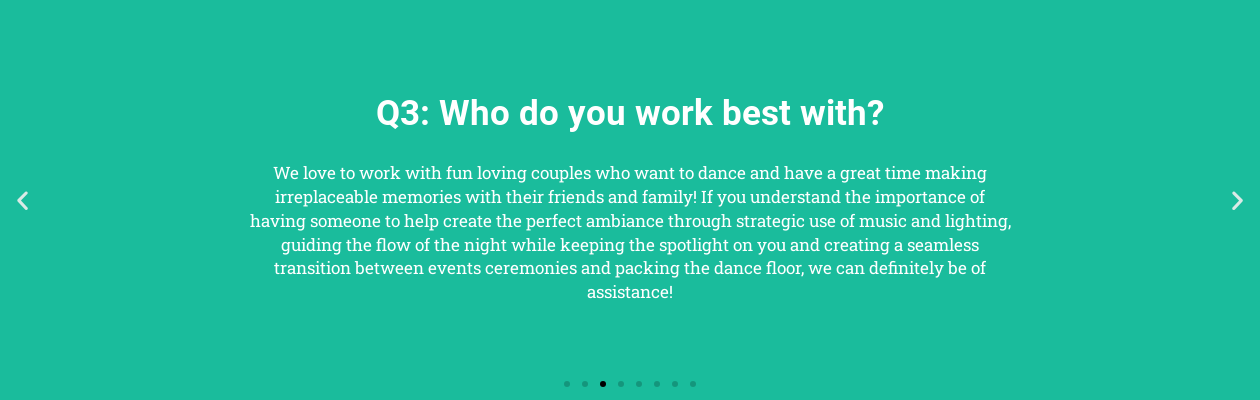Offer a detailed explanation of what is depicted in the image.

The image features a vibrant slide from a presentation or FAQ section, marked as Q3: "Who do you work best with?" The background is a bright turquoise, creating an inviting atmosphere. The text highlights the company’s commitment to collaborating with joyful couples who cherish creating unforgettable moments with friends and family. It emphasizes the importance of having an expert to craft the perfect ambiance, utilizing music and lighting to guide the evening smoothly, while ensuring a fun and engaging experience on the dance floor. This captures the essence of making weddings memorable, underlining the service’s dedication to its clients.